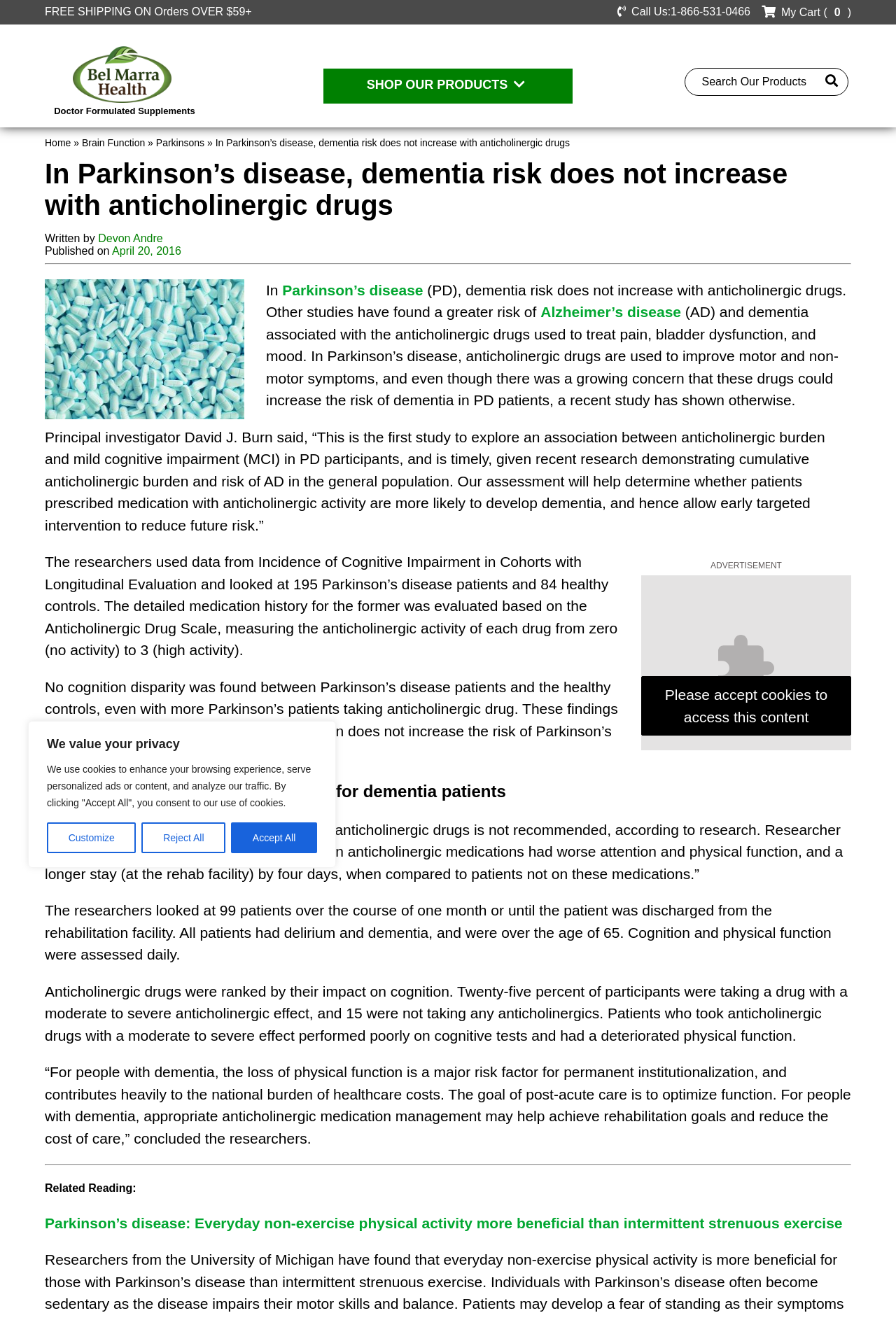Identify the bounding box coordinates for the region of the element that should be clicked to carry out the instruction: "Search for information". The bounding box coordinates should be four float numbers between 0 and 1, i.e., [left, top, right, bottom].

[0.671, 0.05, 0.95, 0.073]